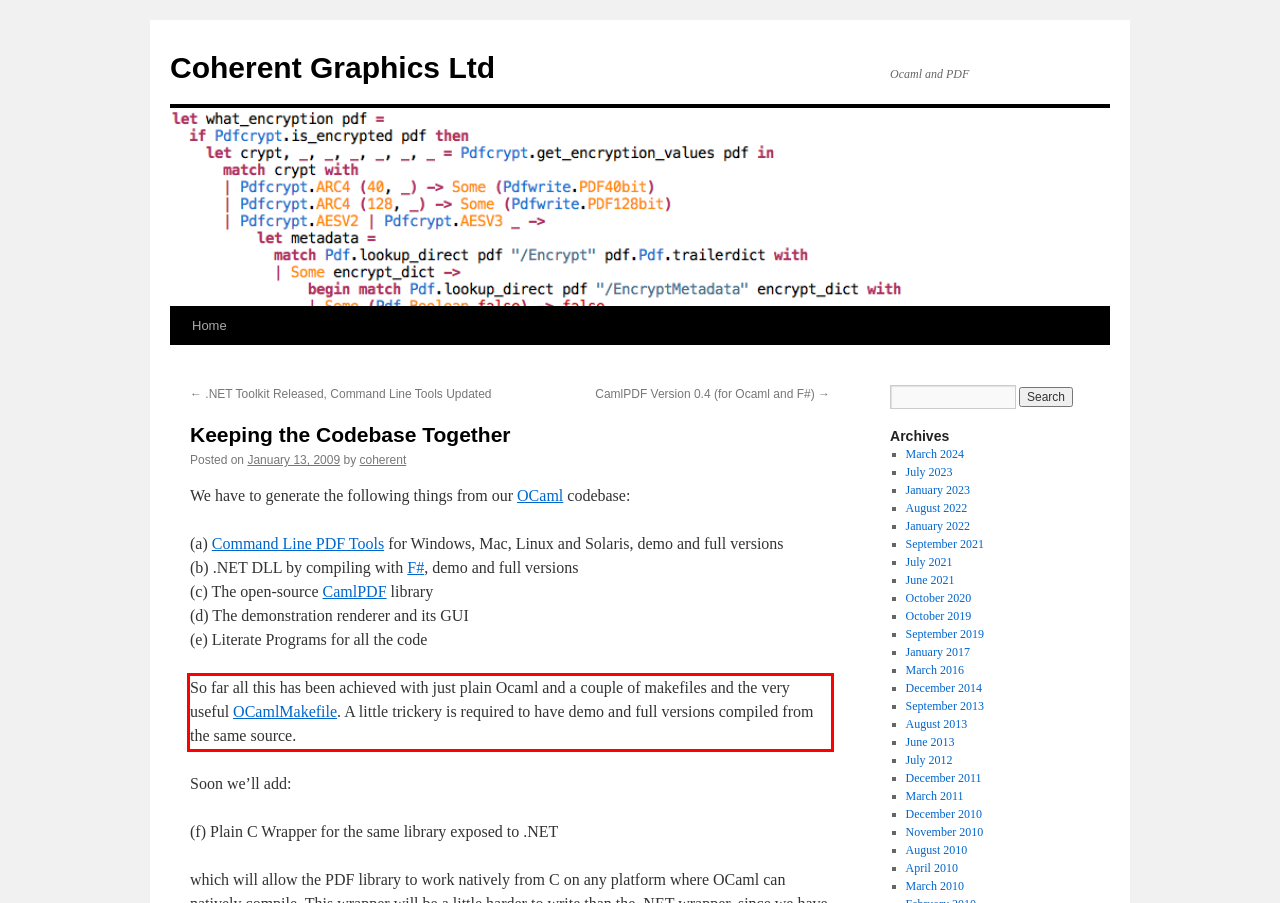Your task is to recognize and extract the text content from the UI element enclosed in the red bounding box on the webpage screenshot.

So far all this has been achieved with just plain Ocaml and a couple of makefiles and the very useful OCamlMakefile. A little trickery is required to have demo and full versions compiled from the same source.